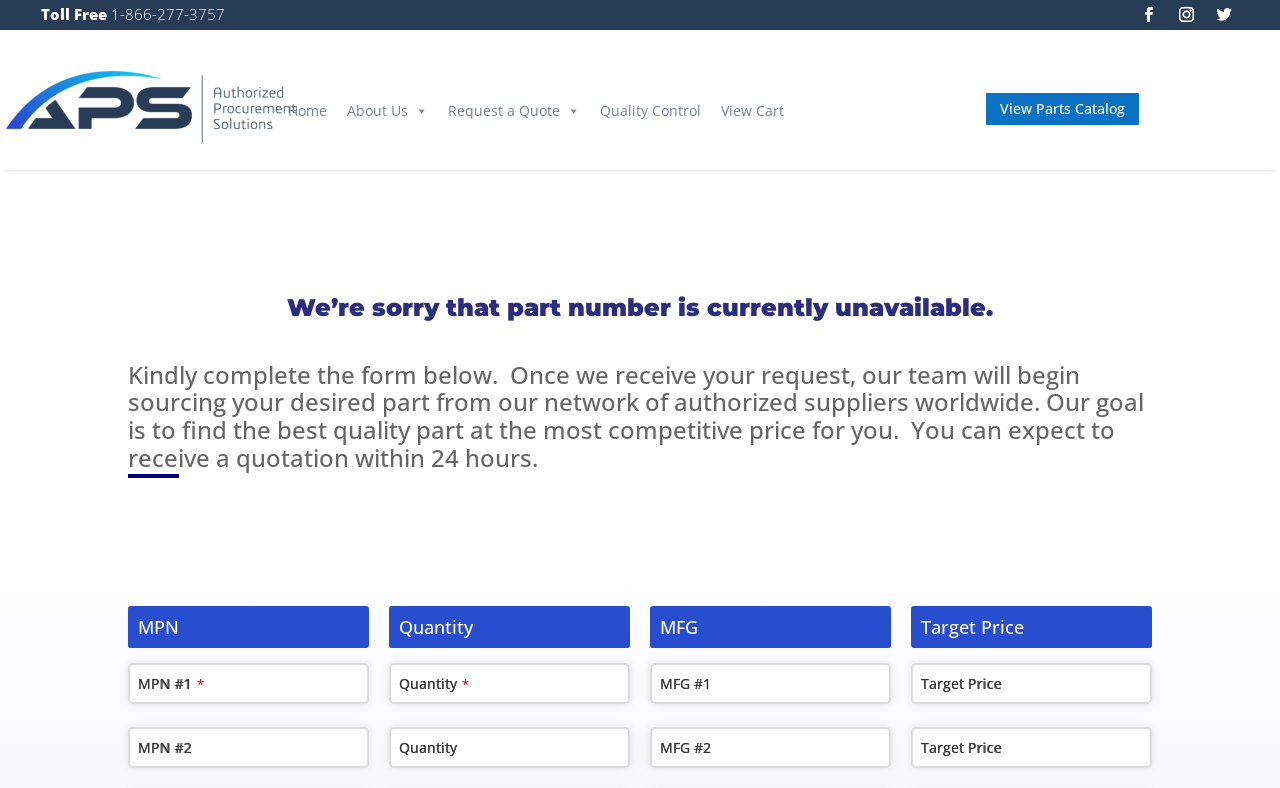Given the description "Quality Control", determine the bounding box of the corresponding UI element.

[0.461, 0.115, 0.556, 0.166]